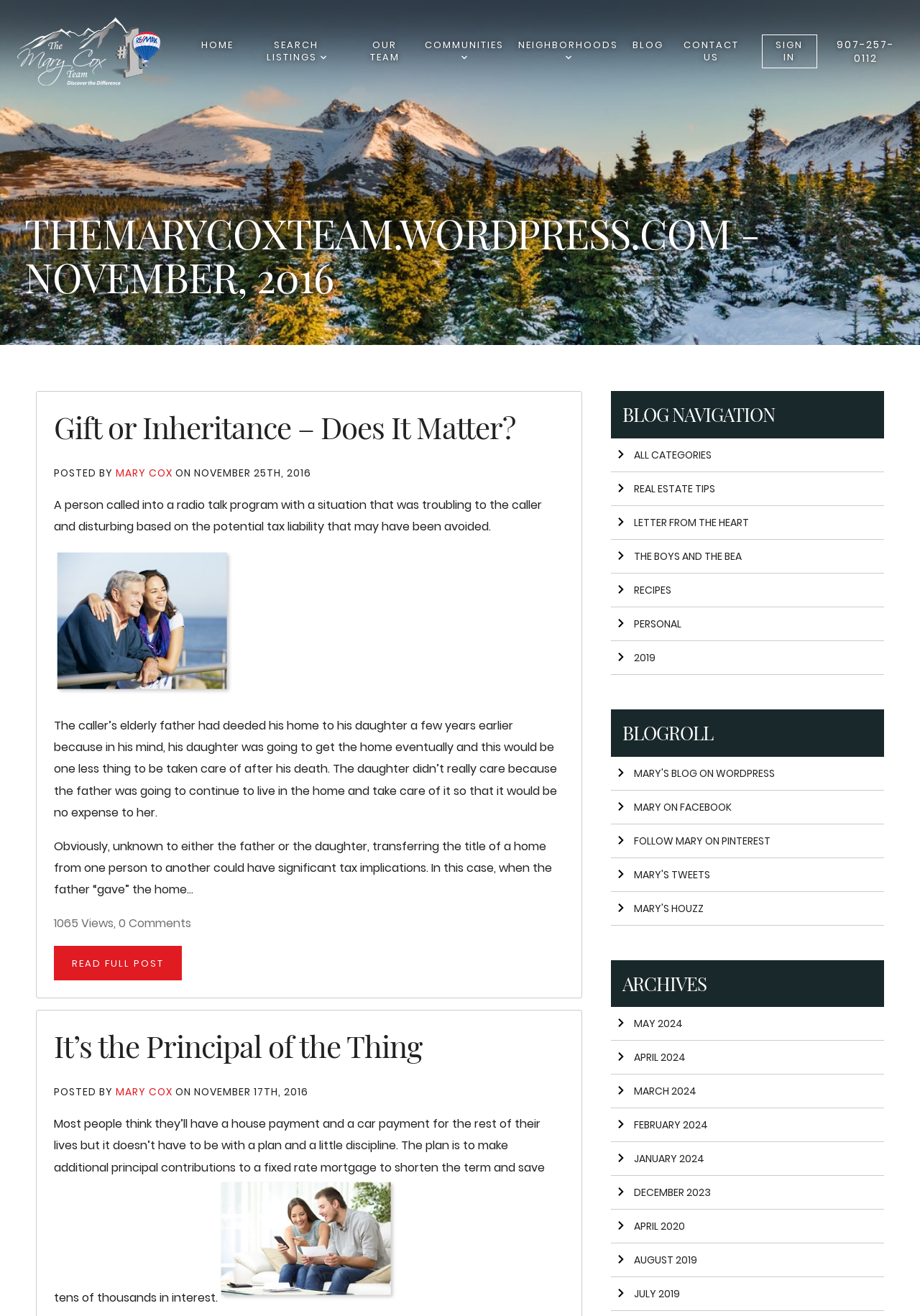Can you give a comprehensive explanation to the question given the content of the image?
What is the topic of the first blog post?

I looked at the first blog post section and found the heading 'Gift or Inheritance – Does It Matter?' which indicates that the topic of the first blog post is related to gifts or inheritance.